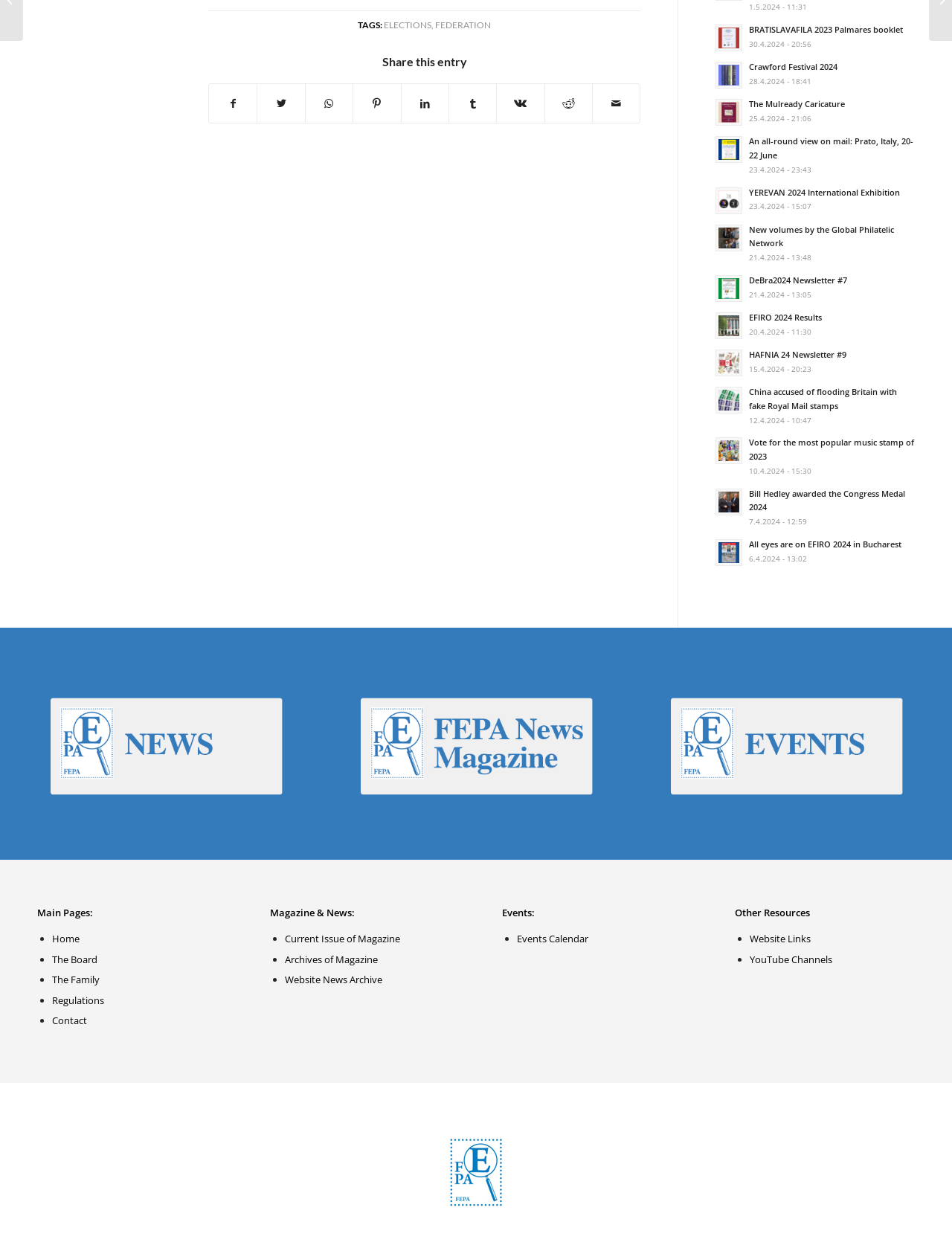Determine the bounding box for the HTML element described here: "Share on Tumblr". The coordinates should be given as [left, top, right, bottom] with each number being a float between 0 and 1.

[0.472, 0.067, 0.521, 0.099]